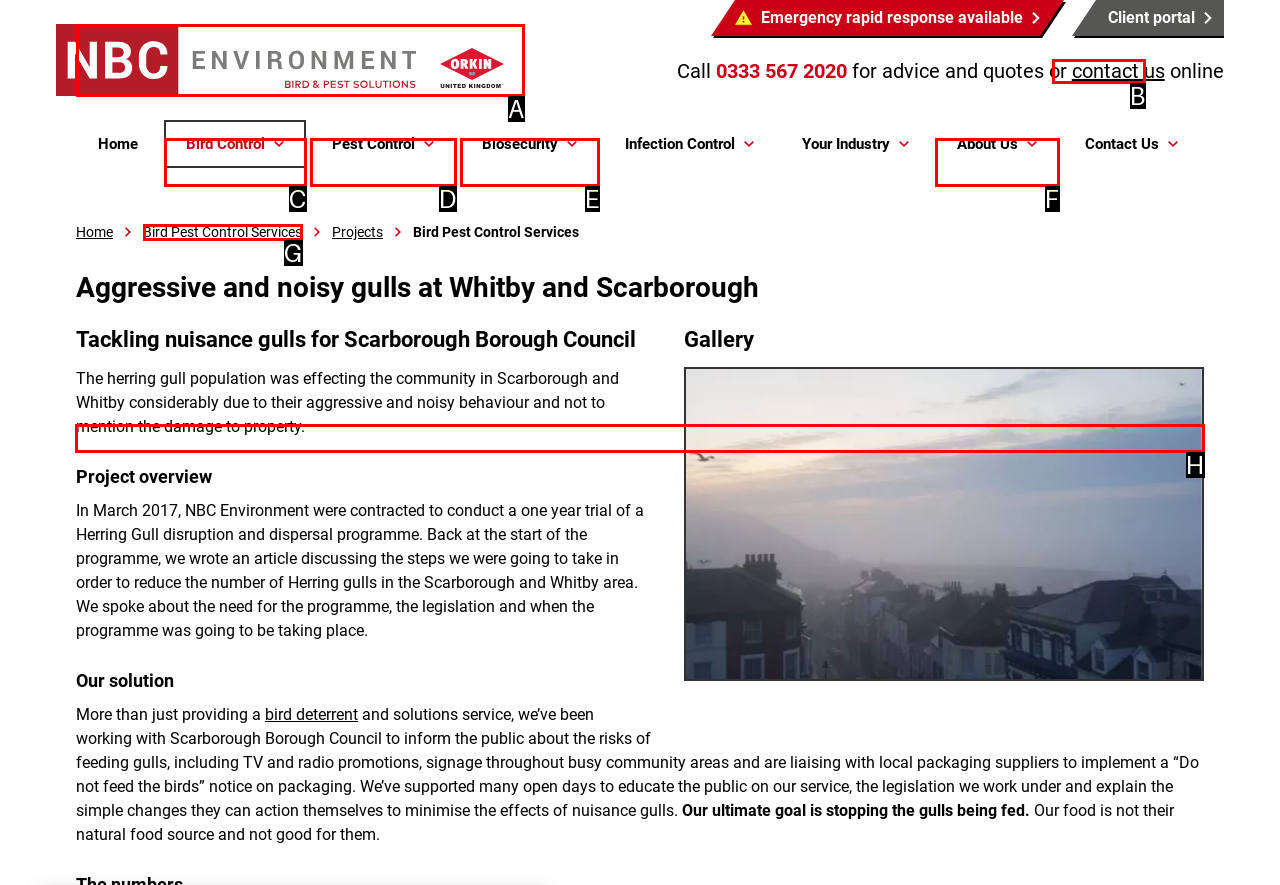Choose the letter that corresponds to the correct button to accomplish the task: Read more about the 'Project overview'
Reply with the letter of the correct selection only.

H